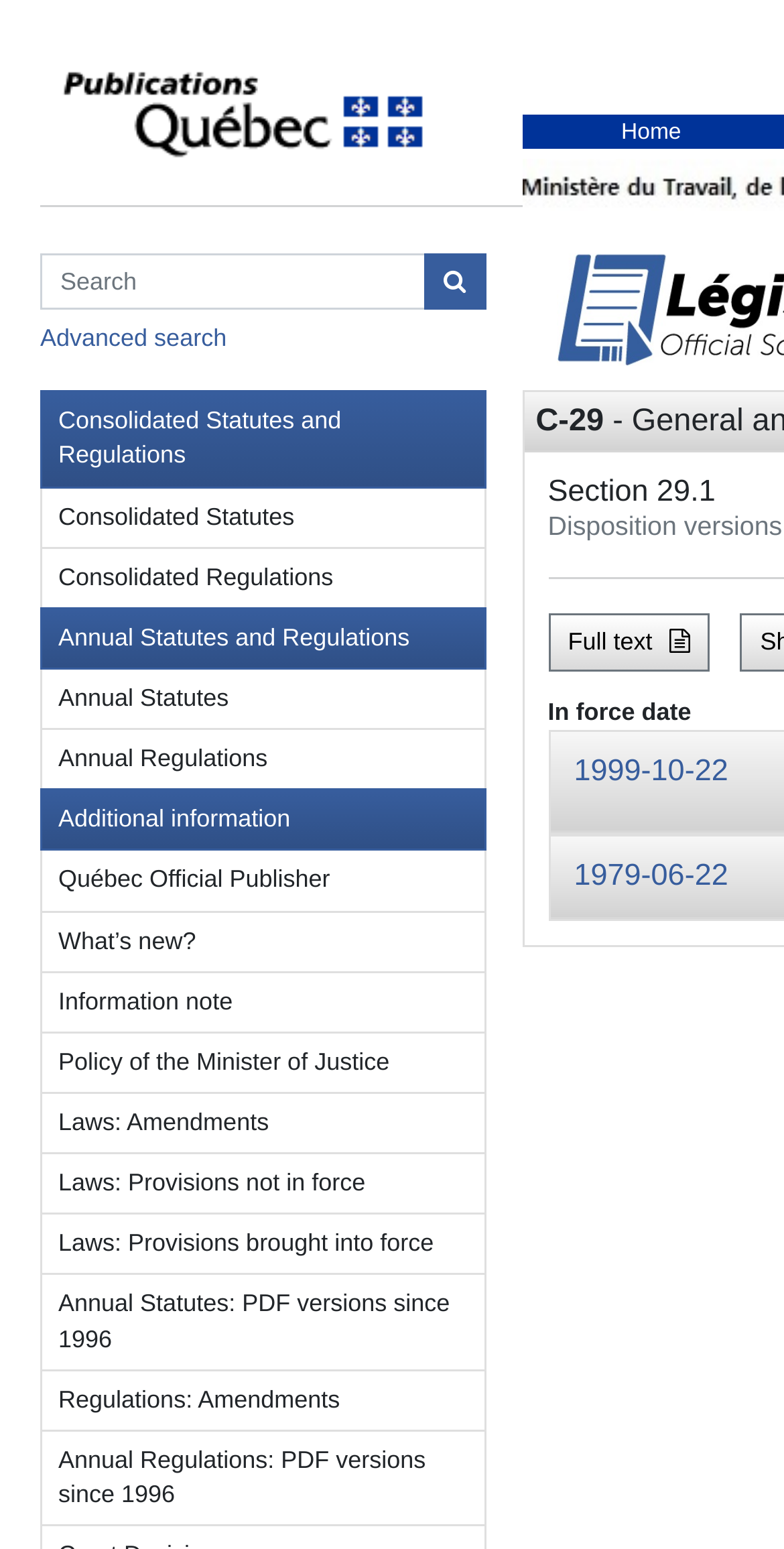Please identify the bounding box coordinates for the region that you need to click to follow this instruction: "Search in Consolidated Statutes and Regulations".

[0.051, 0.164, 0.542, 0.2]